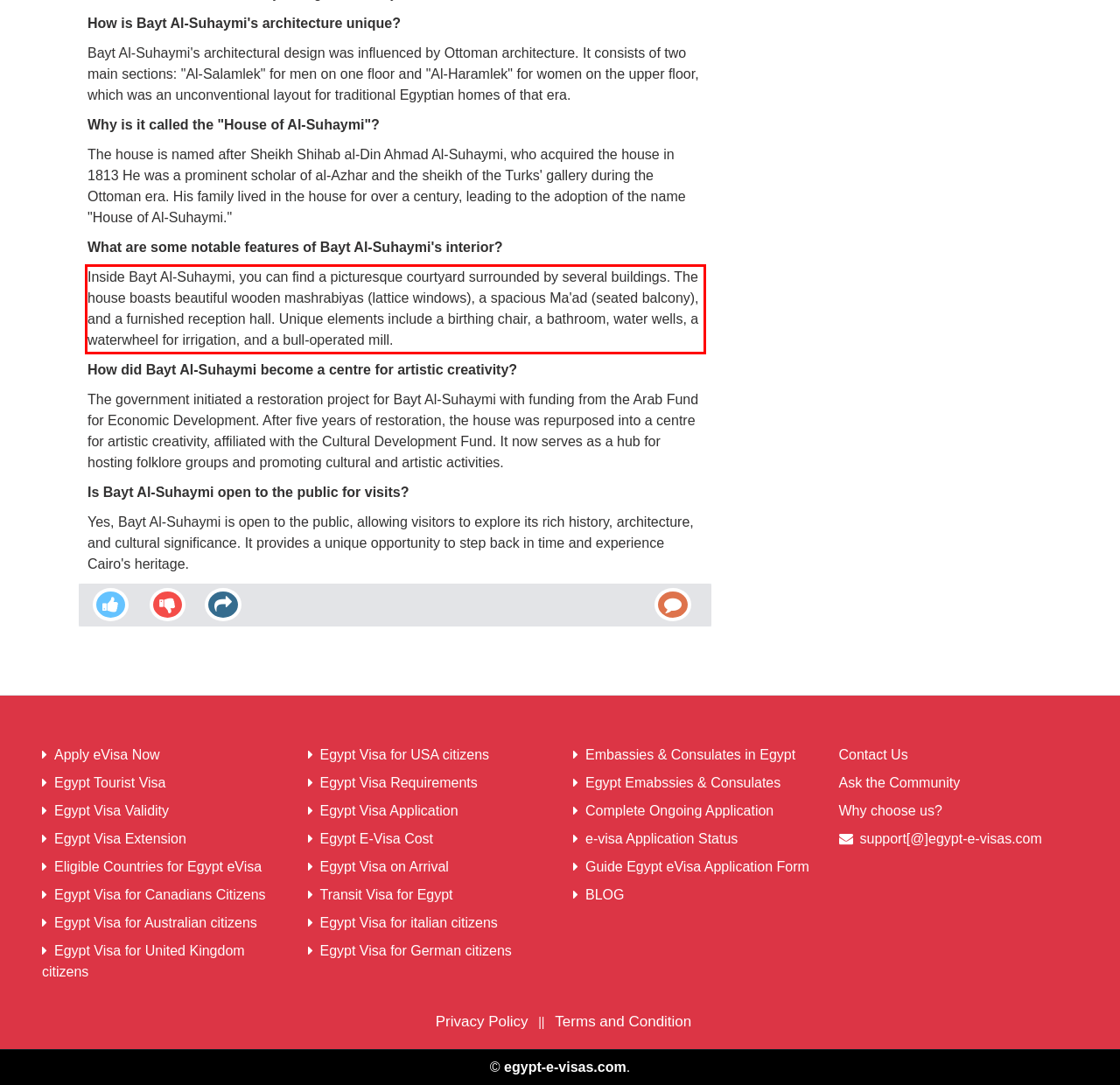Observe the screenshot of the webpage that includes a red rectangle bounding box. Conduct OCR on the content inside this red bounding box and generate the text.

Inside Bayt Al-Suhaymi, you can find a picturesque courtyard surrounded by several buildings. The house boasts beautiful wooden mashrabiyas (lattice windows), a spacious Ma'ad (seated balcony), and a furnished reception hall. Unique elements include a birthing chair, a bathroom, water wells, a waterwheel for irrigation, and a bull-operated mill.